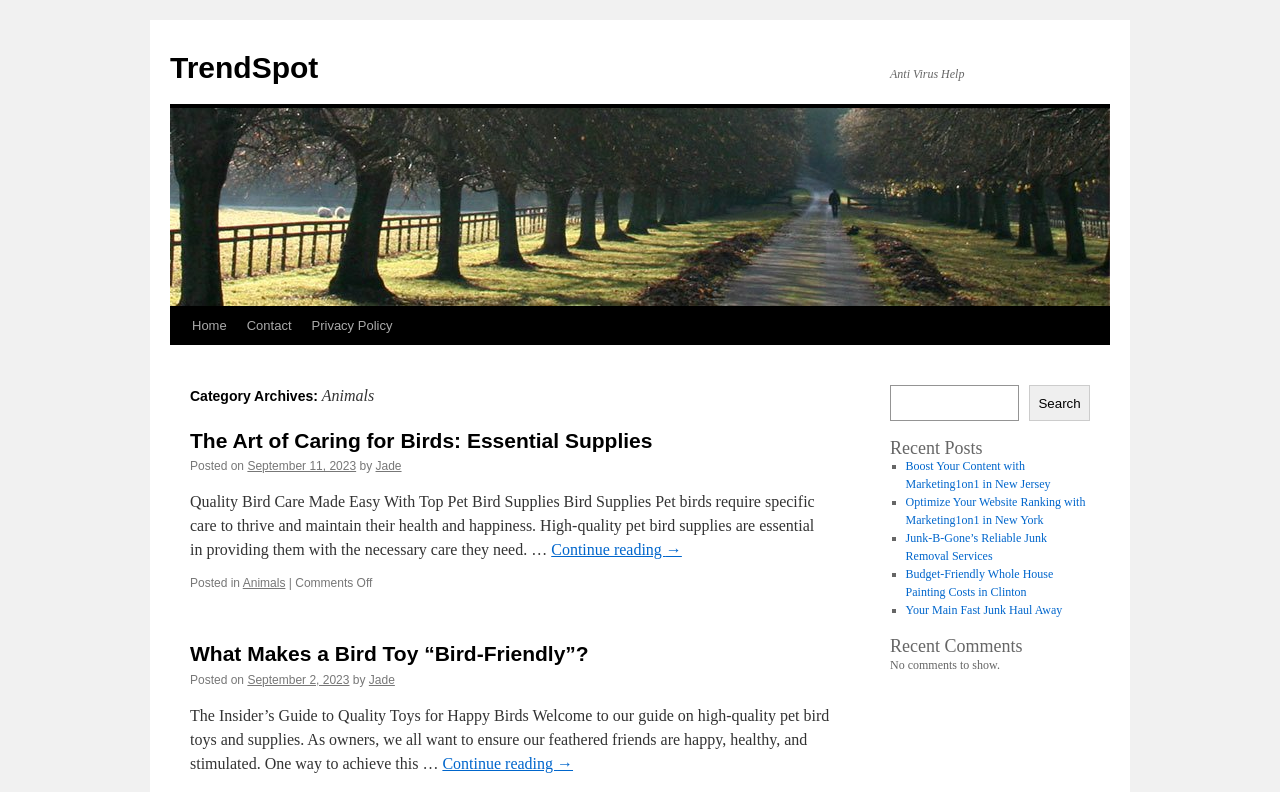Identify and extract the main heading from the webpage.

Category Archives: Animals